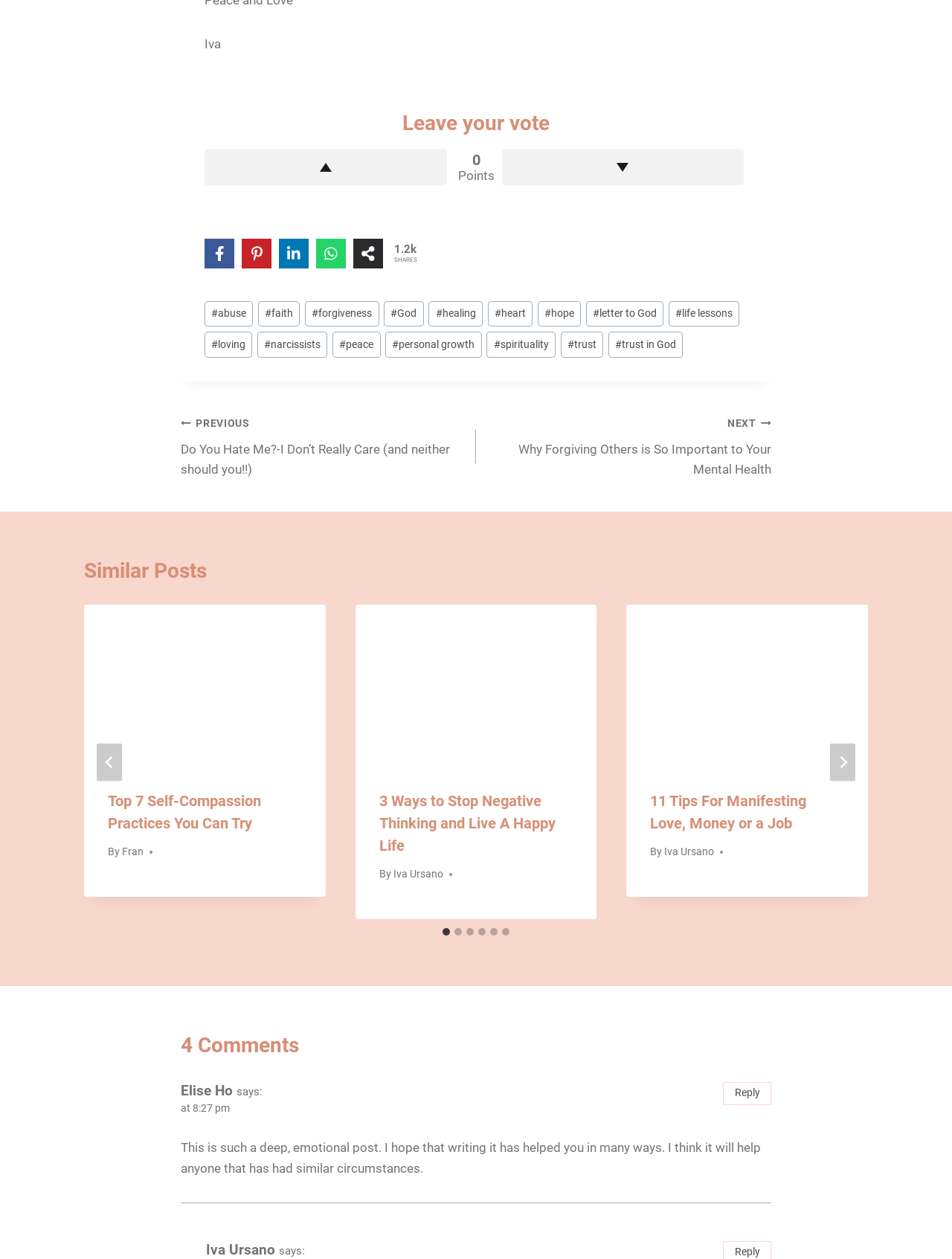Indicate the bounding box coordinates of the element that must be clicked to execute the instruction: "Read post about Top 7 Self-Compassion Practices You Can Try". The coordinates should be given as four float numbers between 0 and 1, i.e., [left, top, right, bottom].

[0.088, 0.48, 0.342, 0.608]